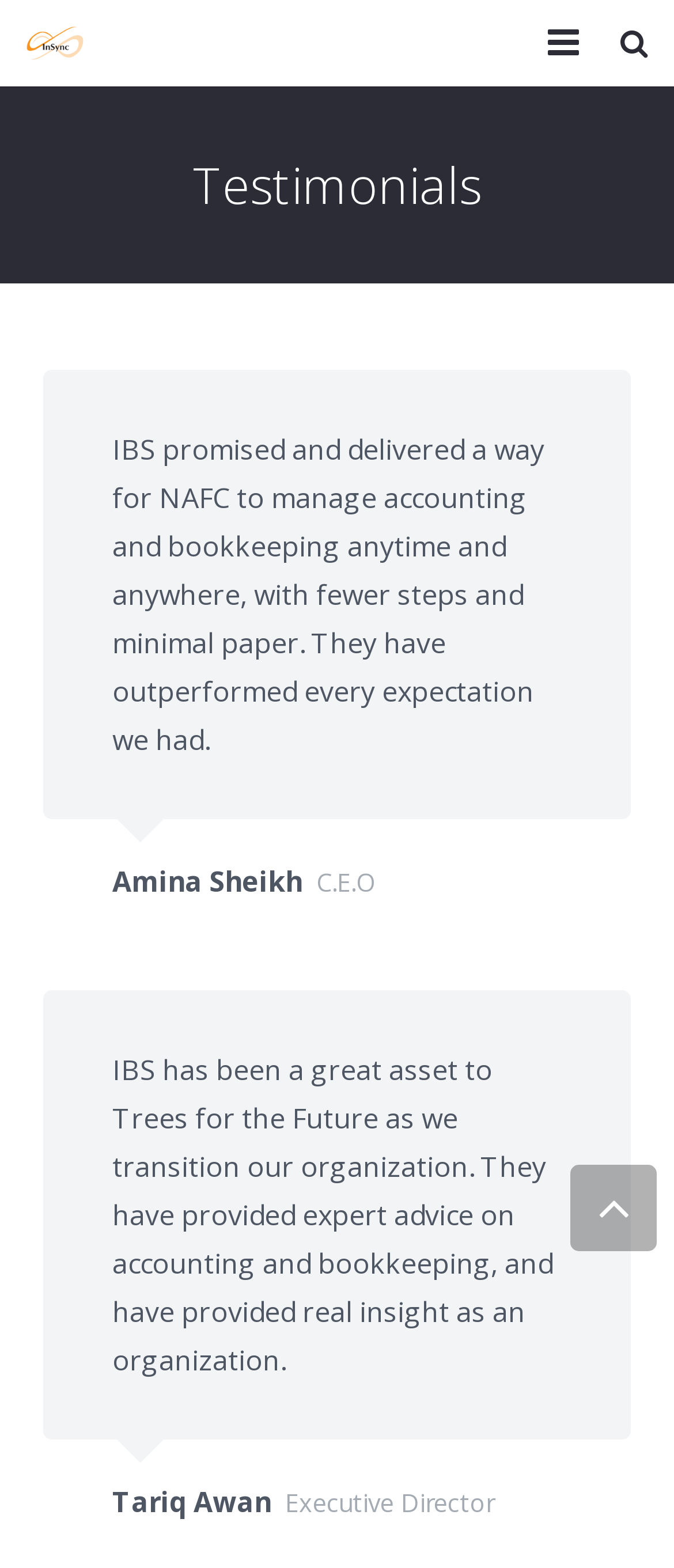Please identify the bounding box coordinates of the clickable area that will fulfill the following instruction: "View Blogs". The coordinates should be in the format of four float numbers between 0 and 1, i.e., [left, top, right, bottom].

[0.013, 0.461, 0.987, 0.511]